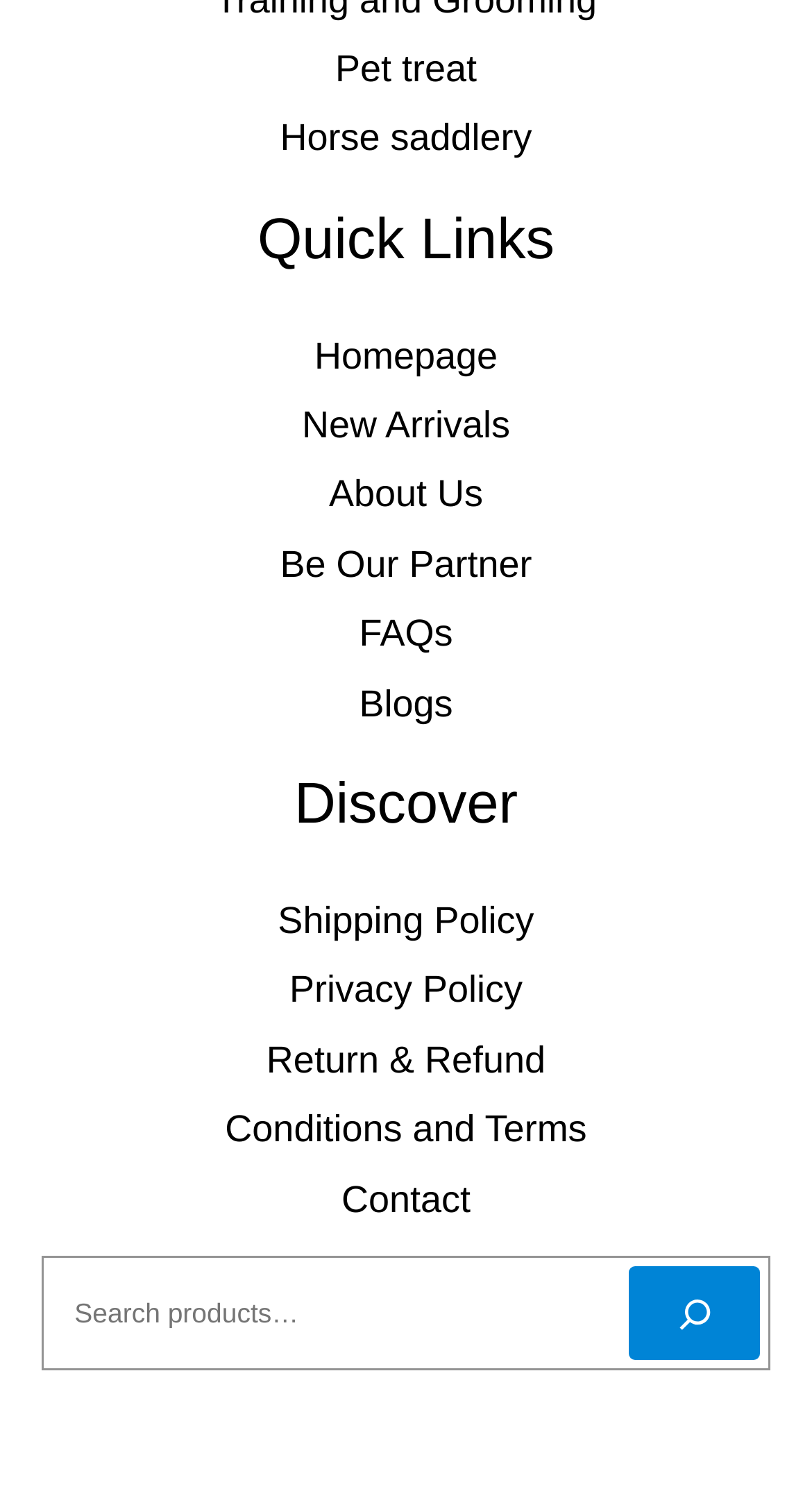Specify the bounding box coordinates of the region I need to click to perform the following instruction: "check Shipping Policy". The coordinates must be four float numbers in the range of 0 to 1, i.e., [left, top, right, bottom].

[0.342, 0.598, 0.658, 0.625]